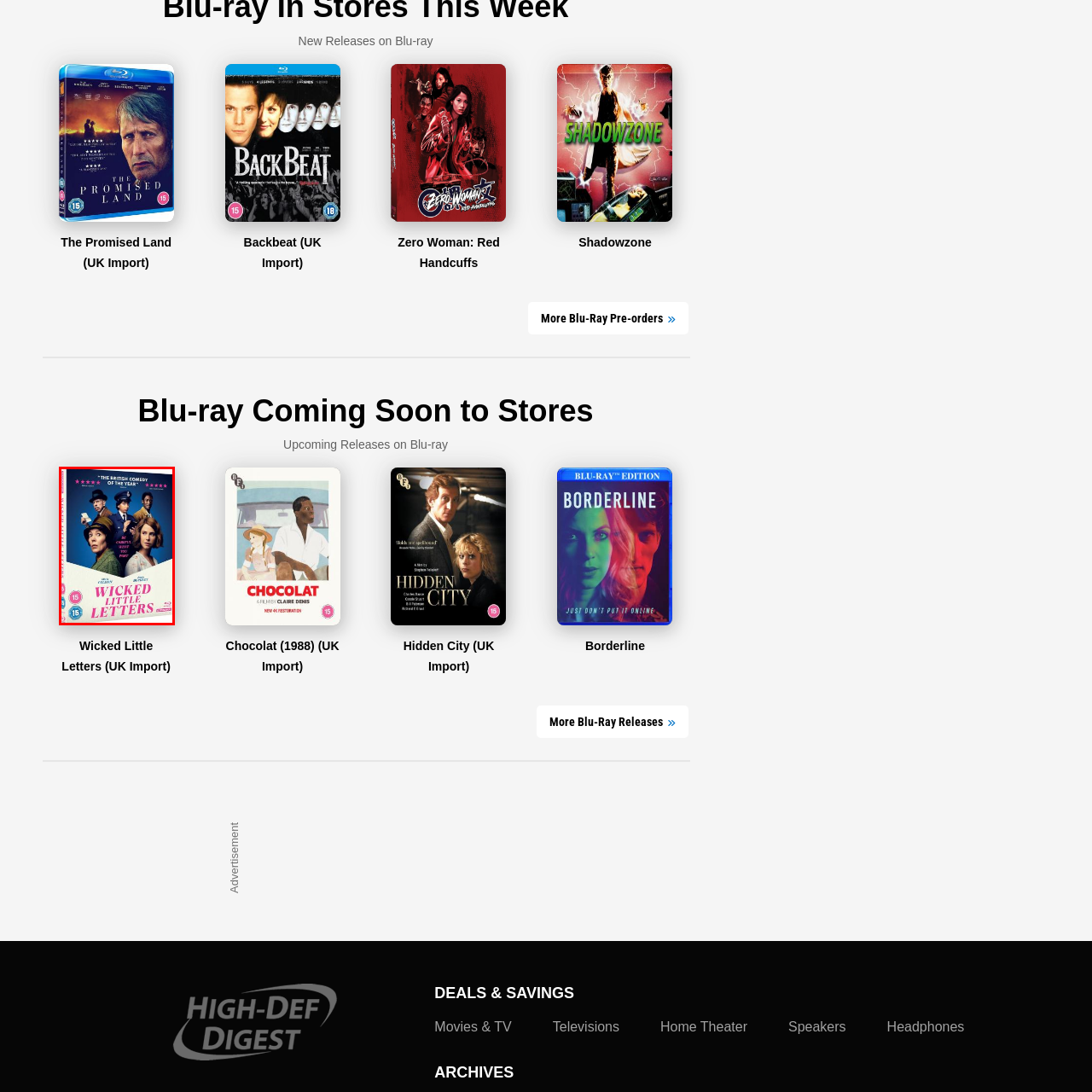Refer to the image contained within the red box, What is the age rating of the film?
 Provide your response as a single word or phrase.

15